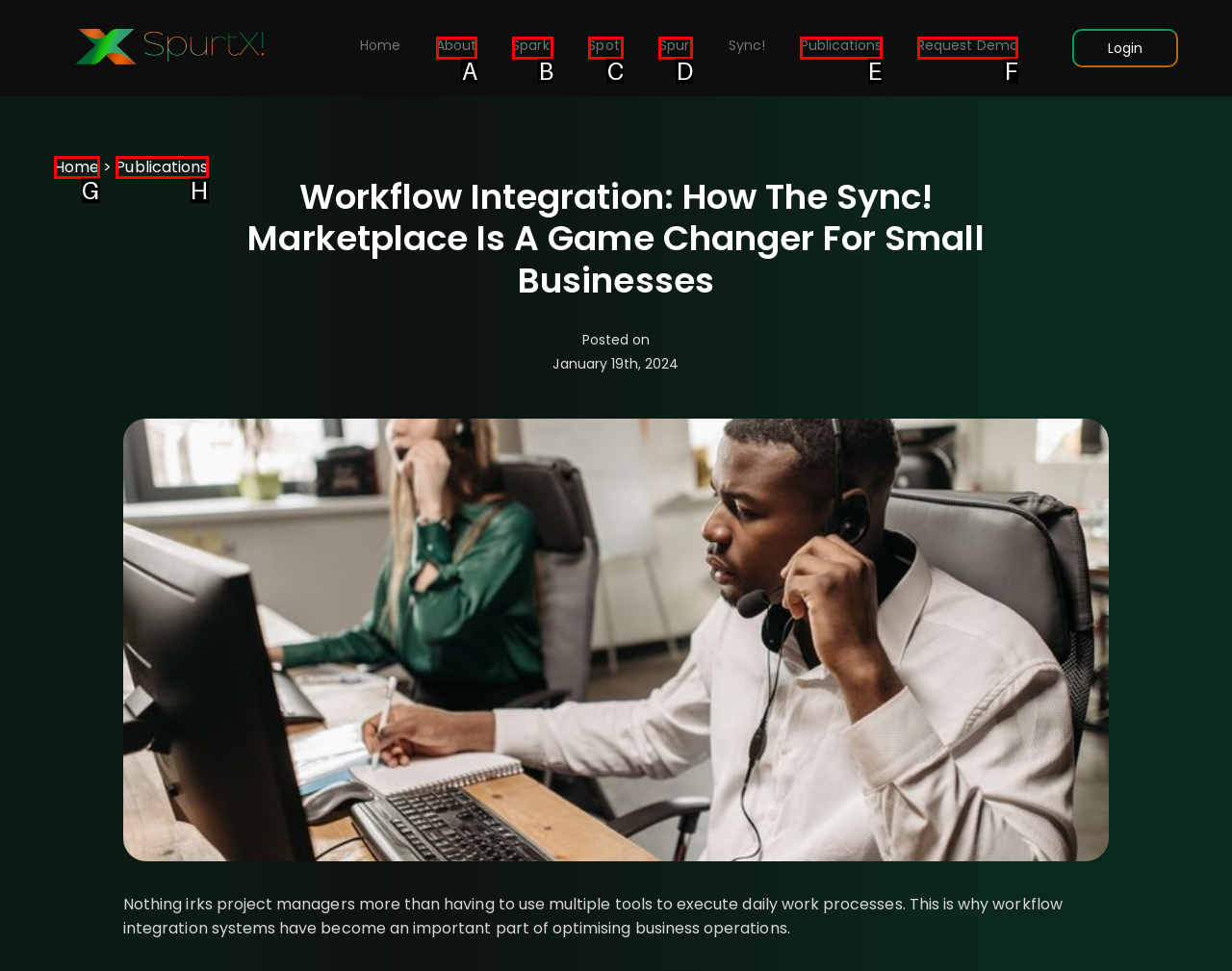Based on the given description: Request Demo, identify the correct option and provide the corresponding letter from the given choices directly.

F